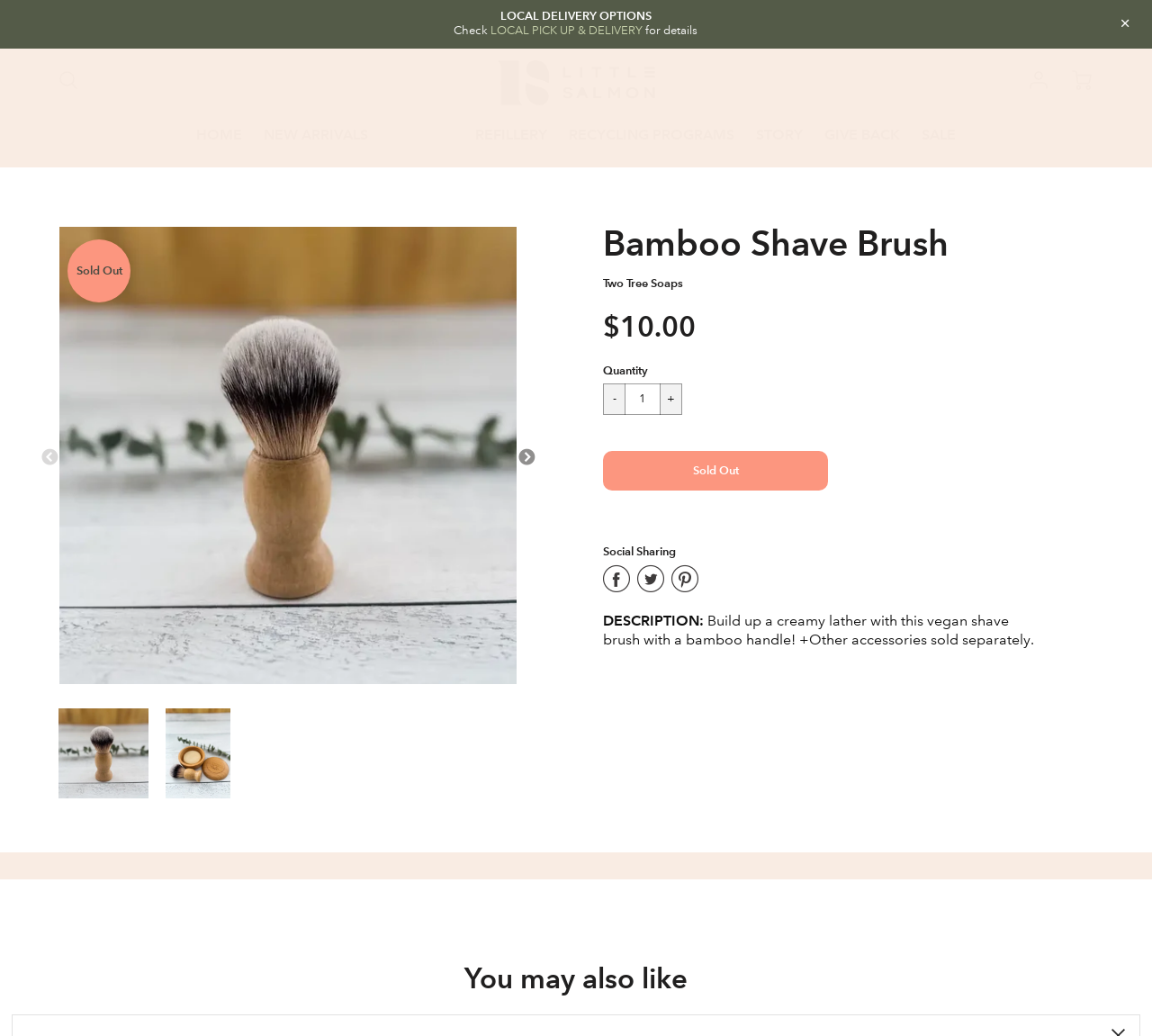Using the description: "BACK TO THE TOP", determine the UI element's bounding box coordinates. Ensure the coordinates are in the format of four float numbers between 0 and 1, i.e., [left, top, right, bottom].

None